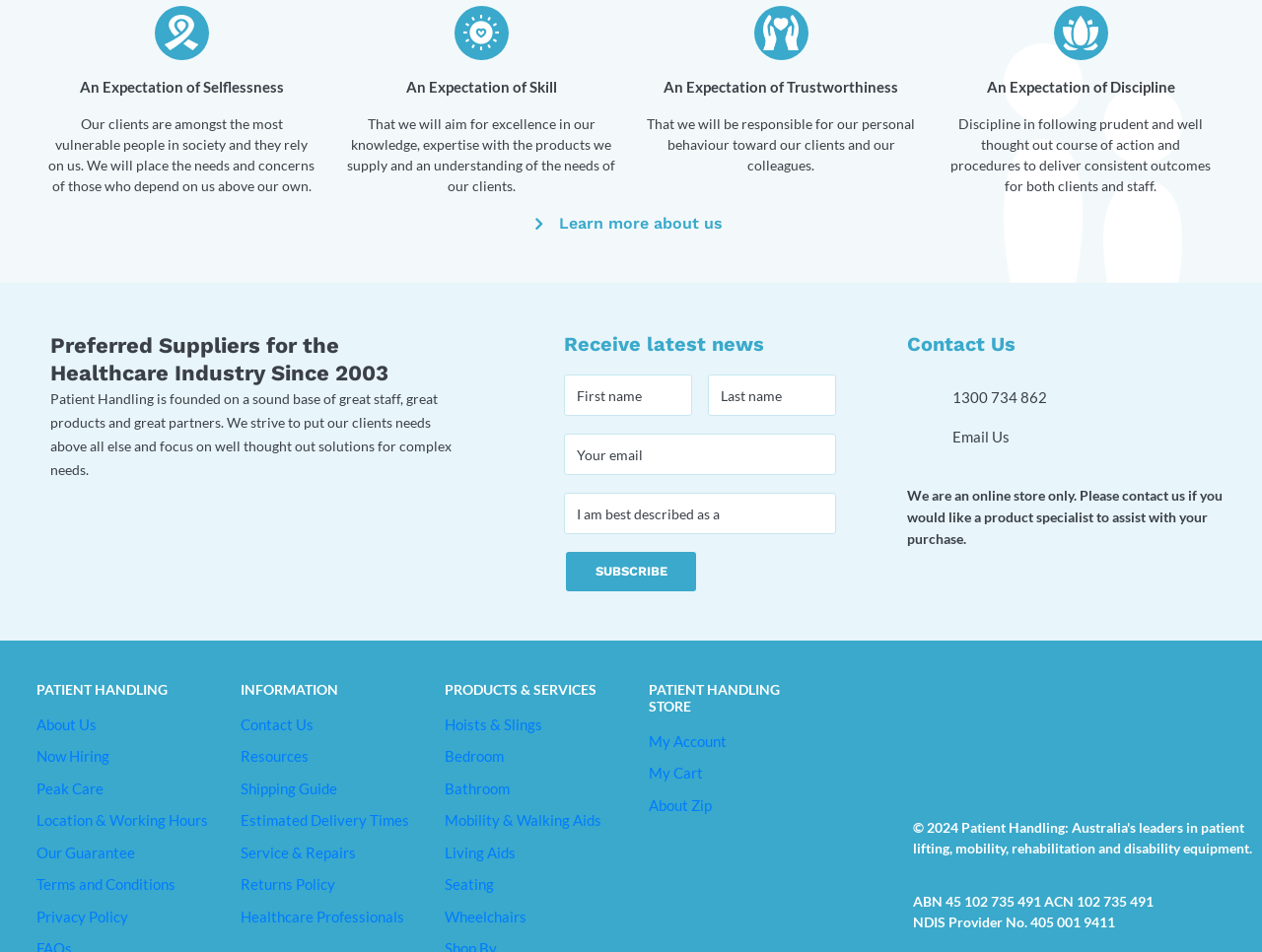Answer with a single word or phrase: 
What is the bounding box coordinate of the 'contact phone icon'?

[0.719, 0.402, 0.742, 0.433]